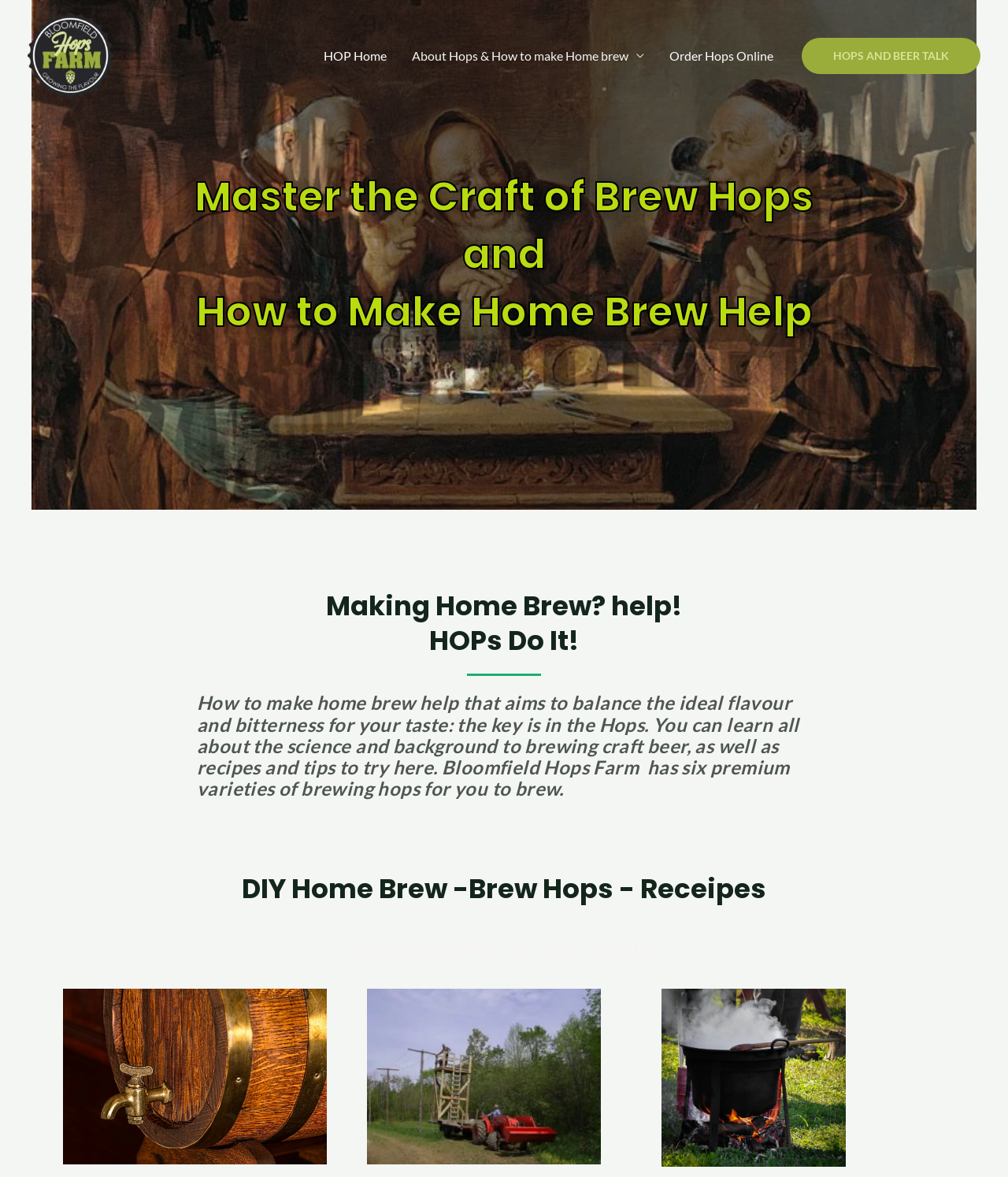How many varieties of brewing hops are sold by Bloomfield Hops Farm?
From the image, provide a succinct answer in one word or a short phrase.

6